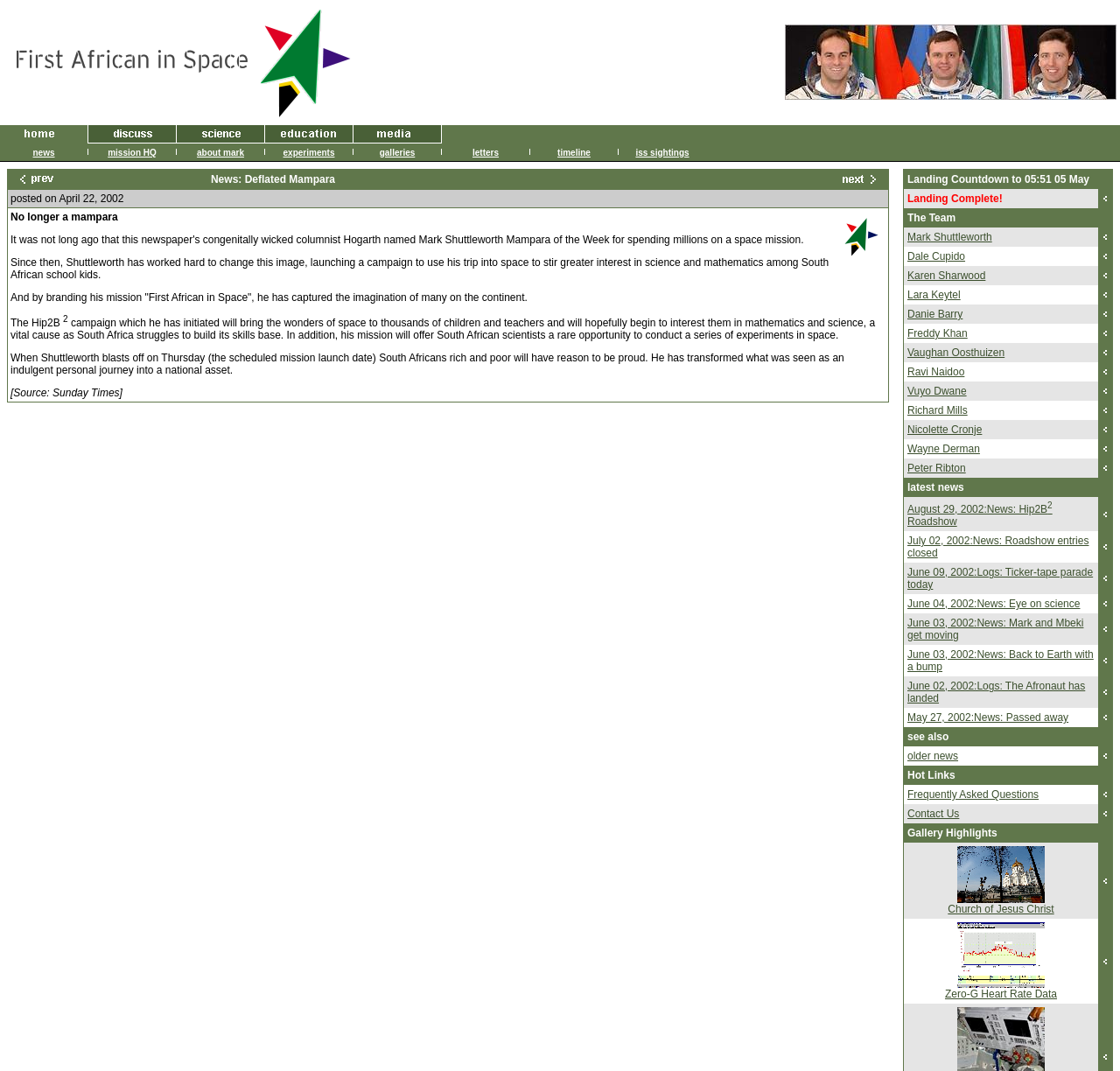From the webpage screenshot, predict the bounding box coordinates (top-left x, top-left y, bottom-right x, bottom-right y) for the UI element described here: older news

[0.81, 0.7, 0.855, 0.712]